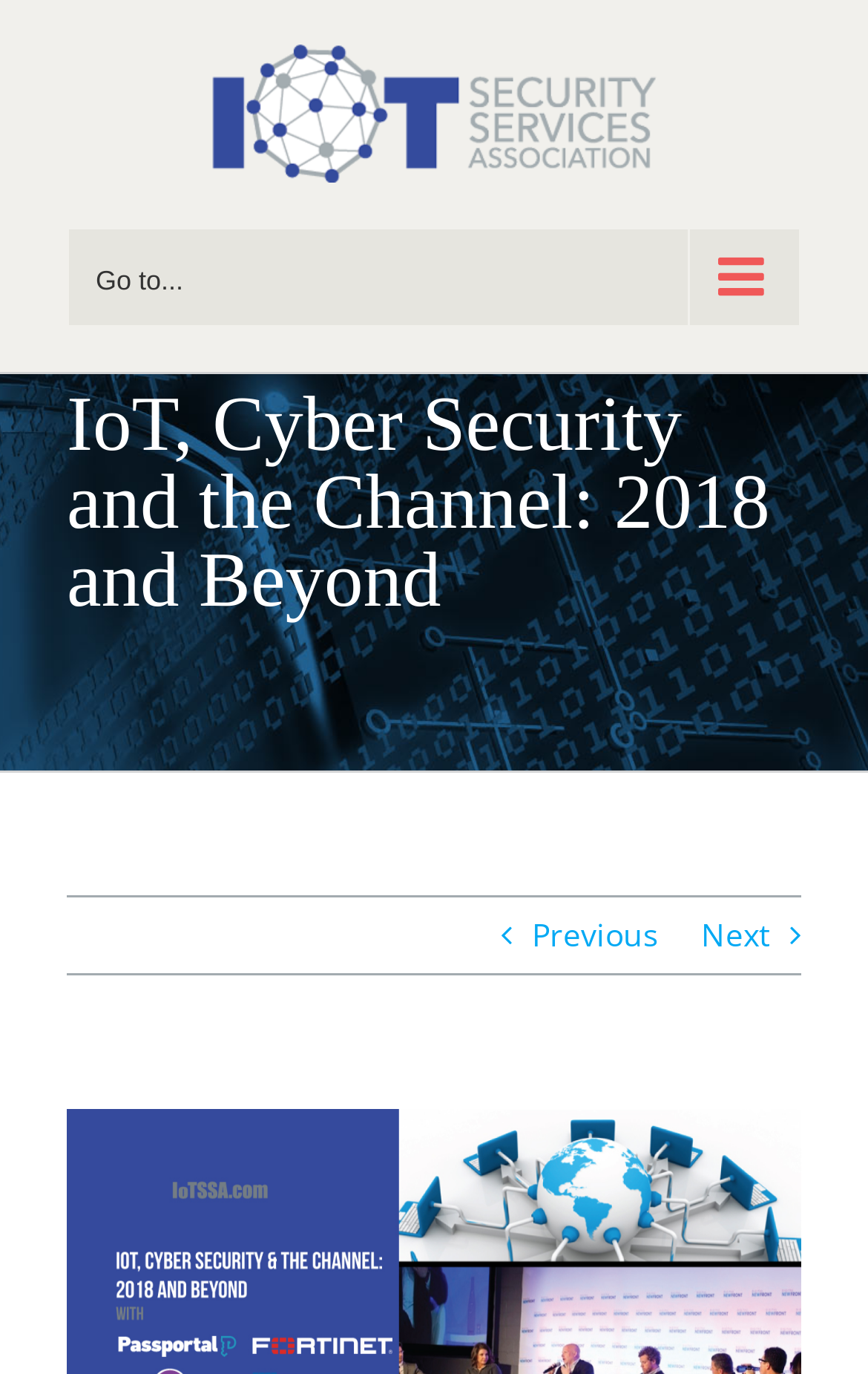Provide a thorough description of the webpage's content and layout.

The webpage appears to be a virtual web panel event page, specifically focused on IoT security and threats. At the top left corner, there is a logo of the IOT Security Services Association, accompanied by a link to the organization's website. 

Below the logo, there is a main menu navigation bar, which is currently collapsed and can be expanded by clicking on the "Go to..." button. 

The page title bar is situated below the navigation bar, featuring a prominent heading that reads "IoT, Cyber Security and the Channel: 2018 and Beyond". This heading is centered and takes up most of the width of the page. 

On the bottom right side of the page, there are two links, "Previous" and "Next", which are likely used for navigation between different sections or pages of the event.